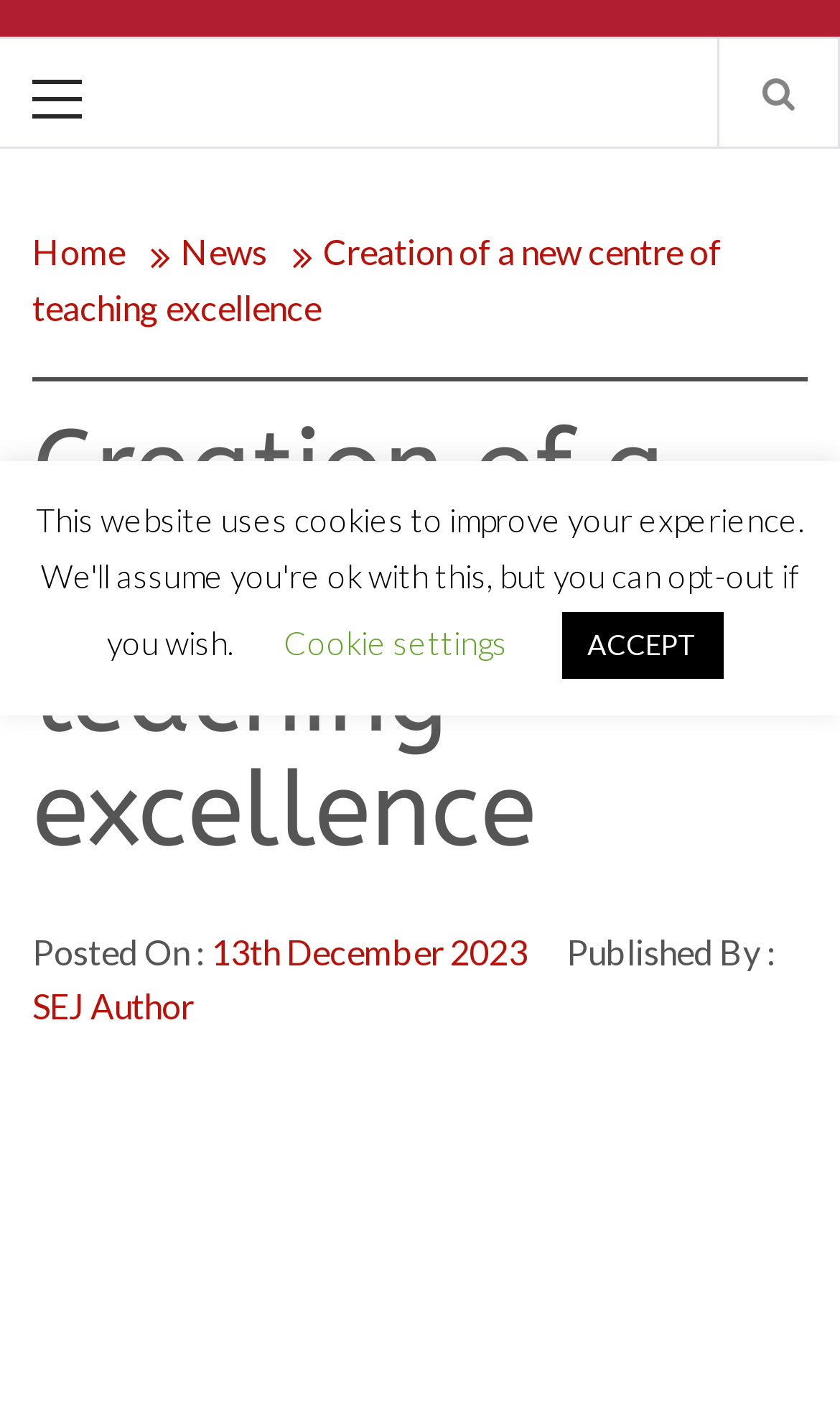Determine the bounding box coordinates for the HTML element described here: "Home".

[0.038, 0.163, 0.179, 0.192]